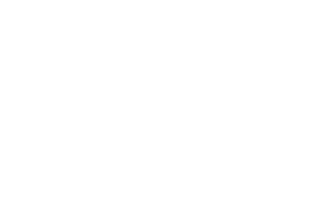Who likely produced the image?
Analyze the image and provide a thorough answer to the question.

The image is likely produced by PICS Studio, suggesting a professional quality that captures the essence of this prestigious automobile.